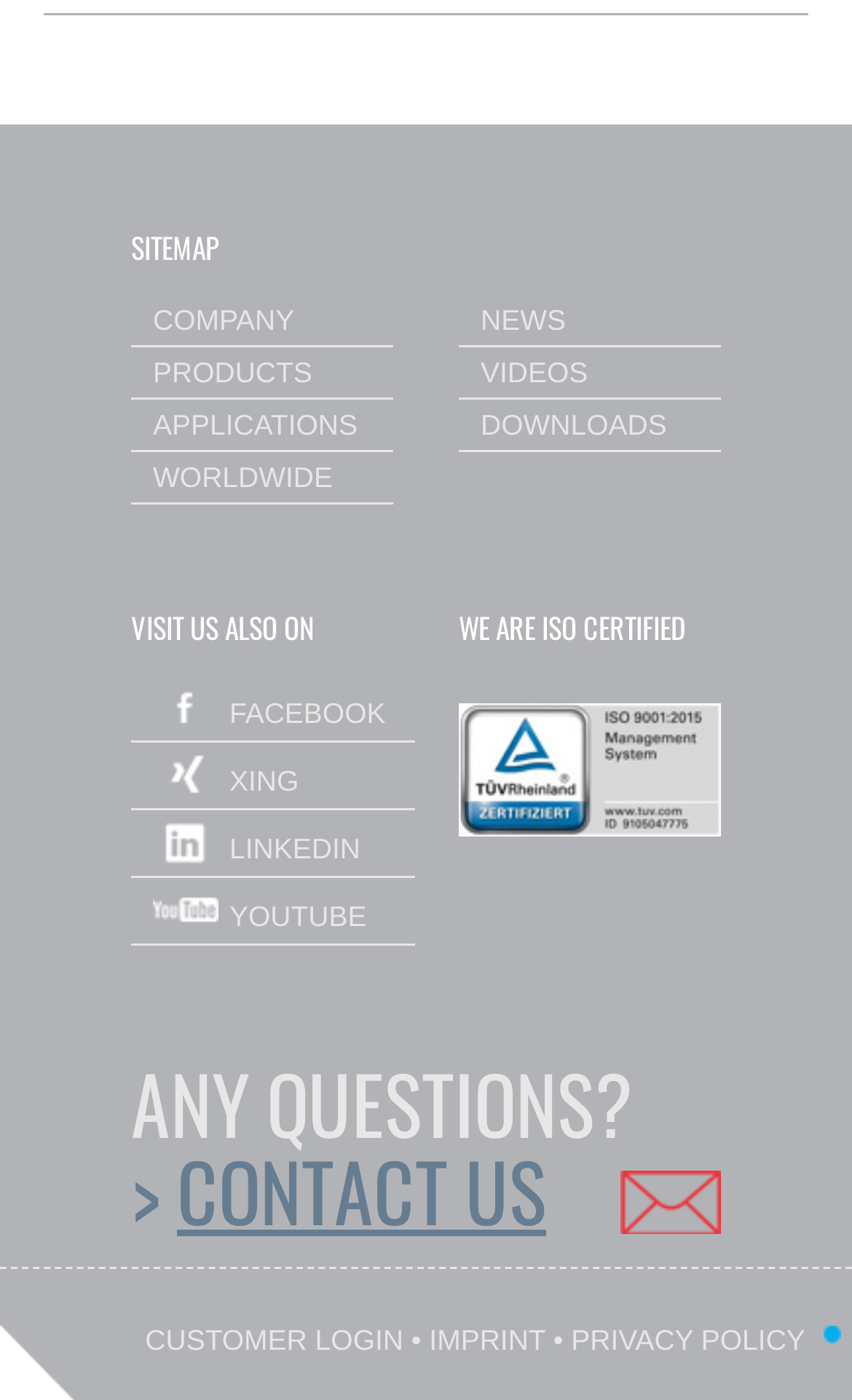Please locate the bounding box coordinates of the region I need to click to follow this instruction: "contact us".

[0.154, 0.819, 0.846, 0.881]